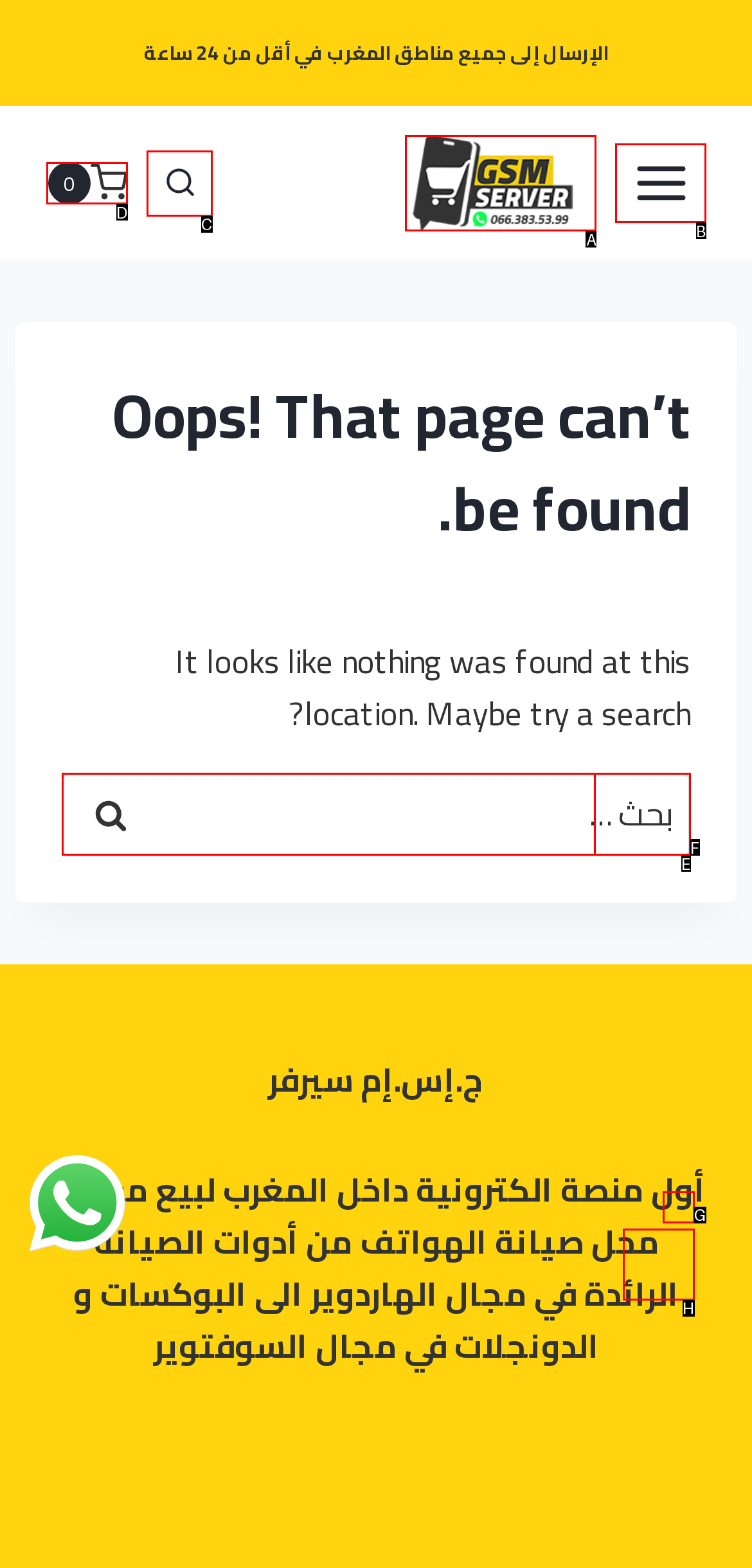Assess the description: Toggle Menu and select the option that matches. Provide the letter of the chosen option directly from the given choices.

B